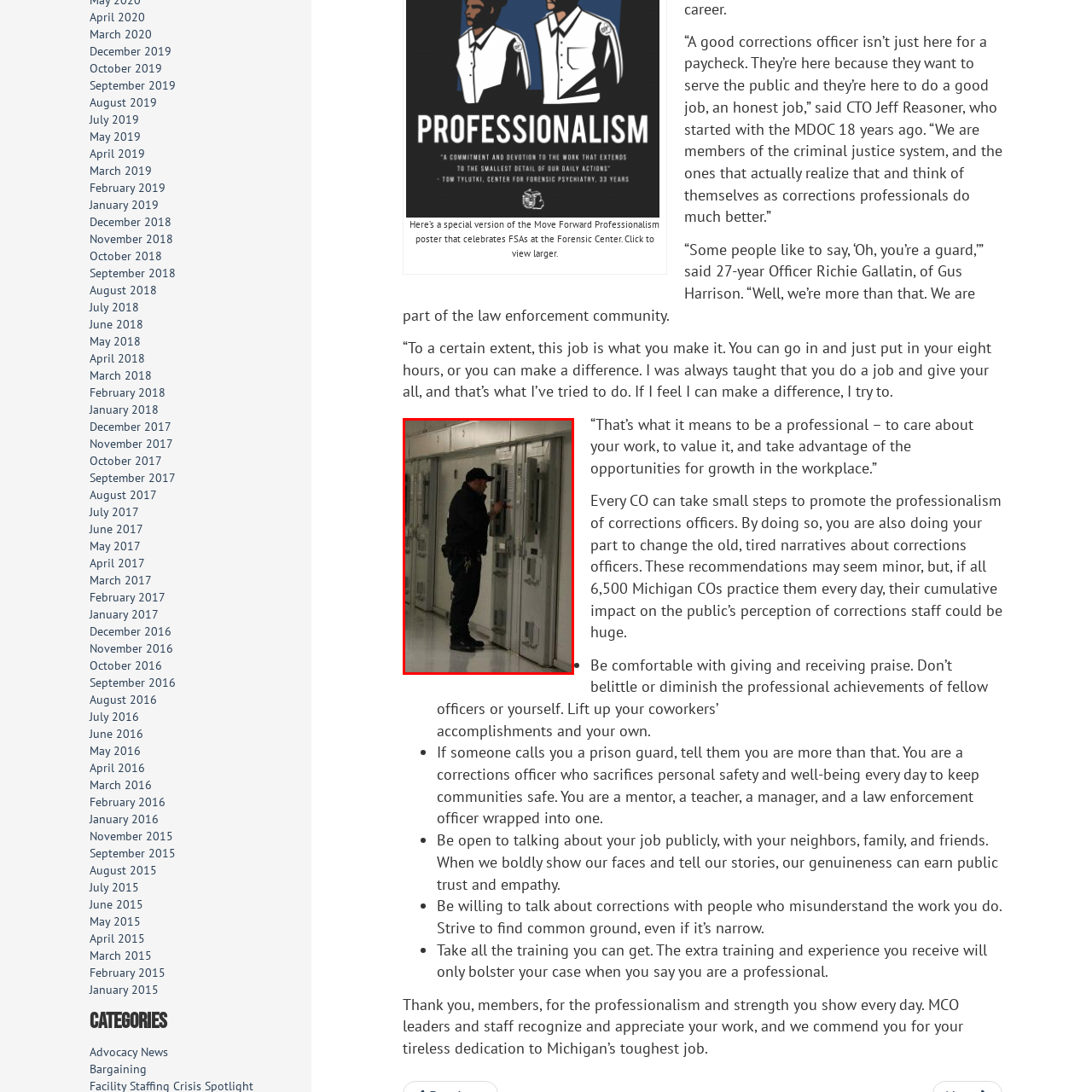Study the area of the image outlined in red and respond to the following question with as much detail as possible: What is the purpose of the metallic doors?

The caption highlights the importance of the shiny, metallic doors of the cells in maintaining security within the correctional facility, which is a crucial aspect of the officer's role in ensuring safety and order.